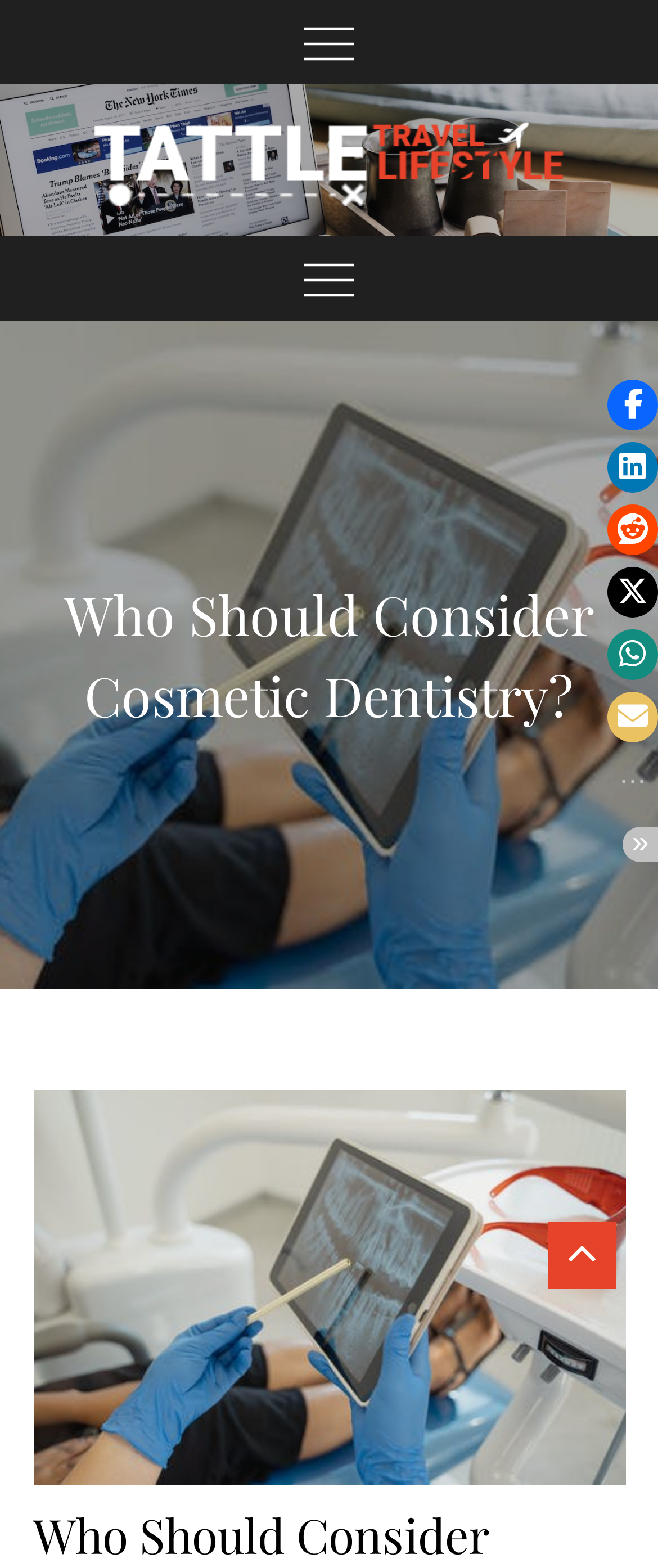Produce an elaborate caption capturing the essence of the webpage.

The webpage is about cosmetic dentistry, specifically discussing who should consider it. At the top, there is a button to expand the secondary menu, followed by a link to "Tattle Lifestyle and Travel" with an accompanying image. Next to it, there is a static text describing the categories of the blog, including healthy lifestyle, business, and general blog.

Below these elements, there is another button to expand the primary menu. The main heading "Who Should Consider Cosmetic Dentistry?" is prominently displayed, accompanied by an image below it.

On the right side of the page, there are several social media sharing buttons, including Facebook, LinkedIn, Reddit, Twitter, Whatsapp, and Email. These buttons are aligned vertically, with a toggle button to expand or collapse all social share buttons.

Overall, the webpage has a simple layout, with a clear heading and easy-to-access social media sharing options.